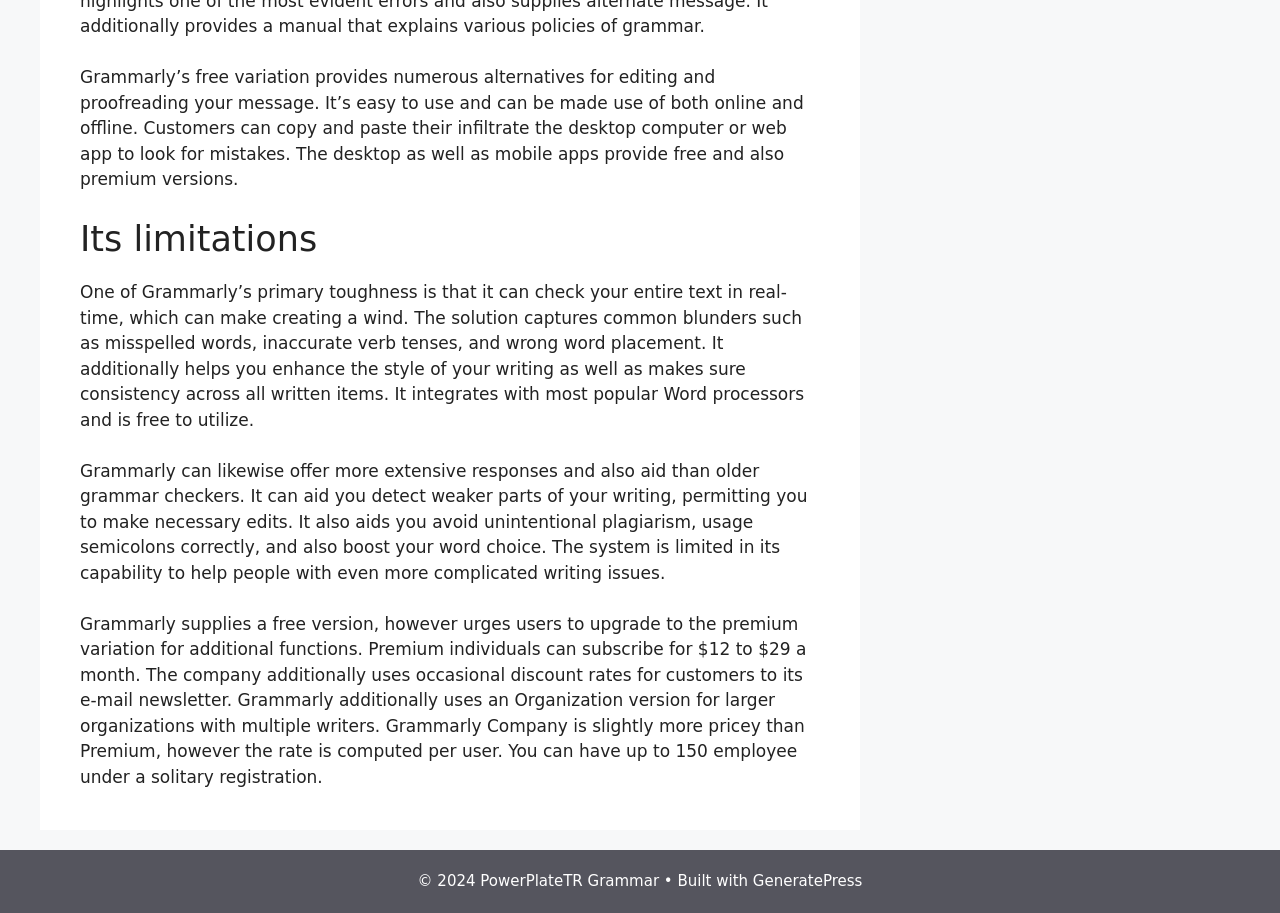What is the primary strength of Grammarly?
Please answer the question with a single word or phrase, referencing the image.

Checking entire text in real-time